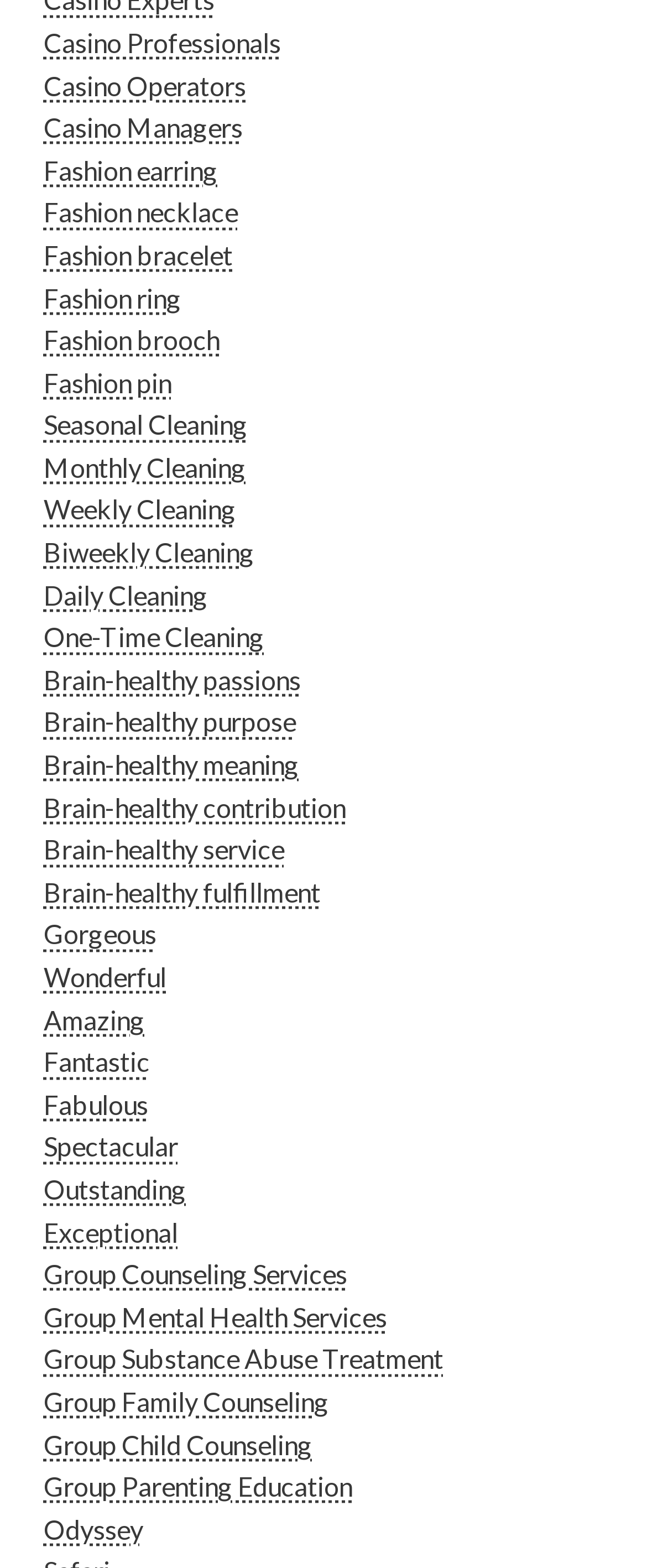Locate the bounding box of the user interface element based on this description: "Outstanding".

[0.067, 0.748, 0.288, 0.768]